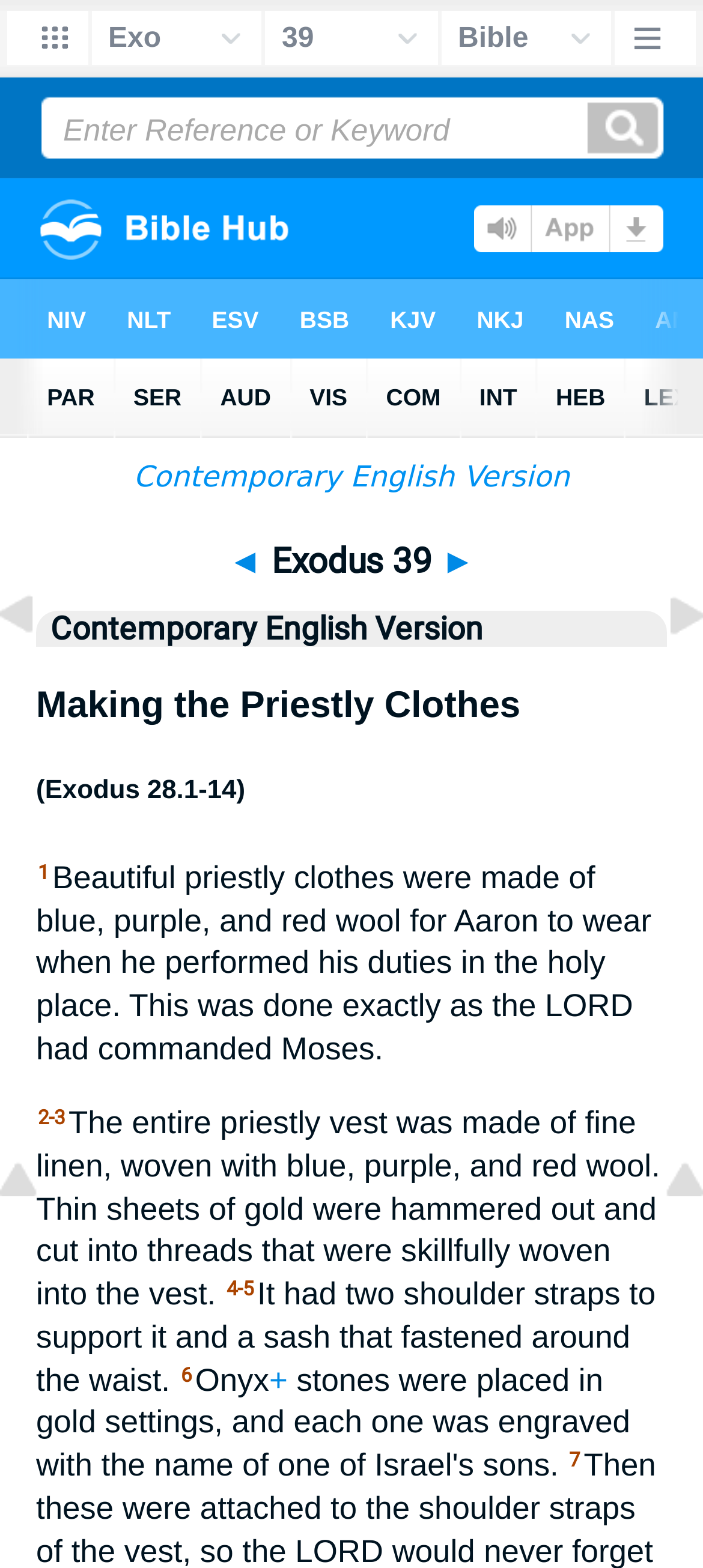Answer the question with a brief word or phrase:
What is the chapter being displayed?

Exodus 39